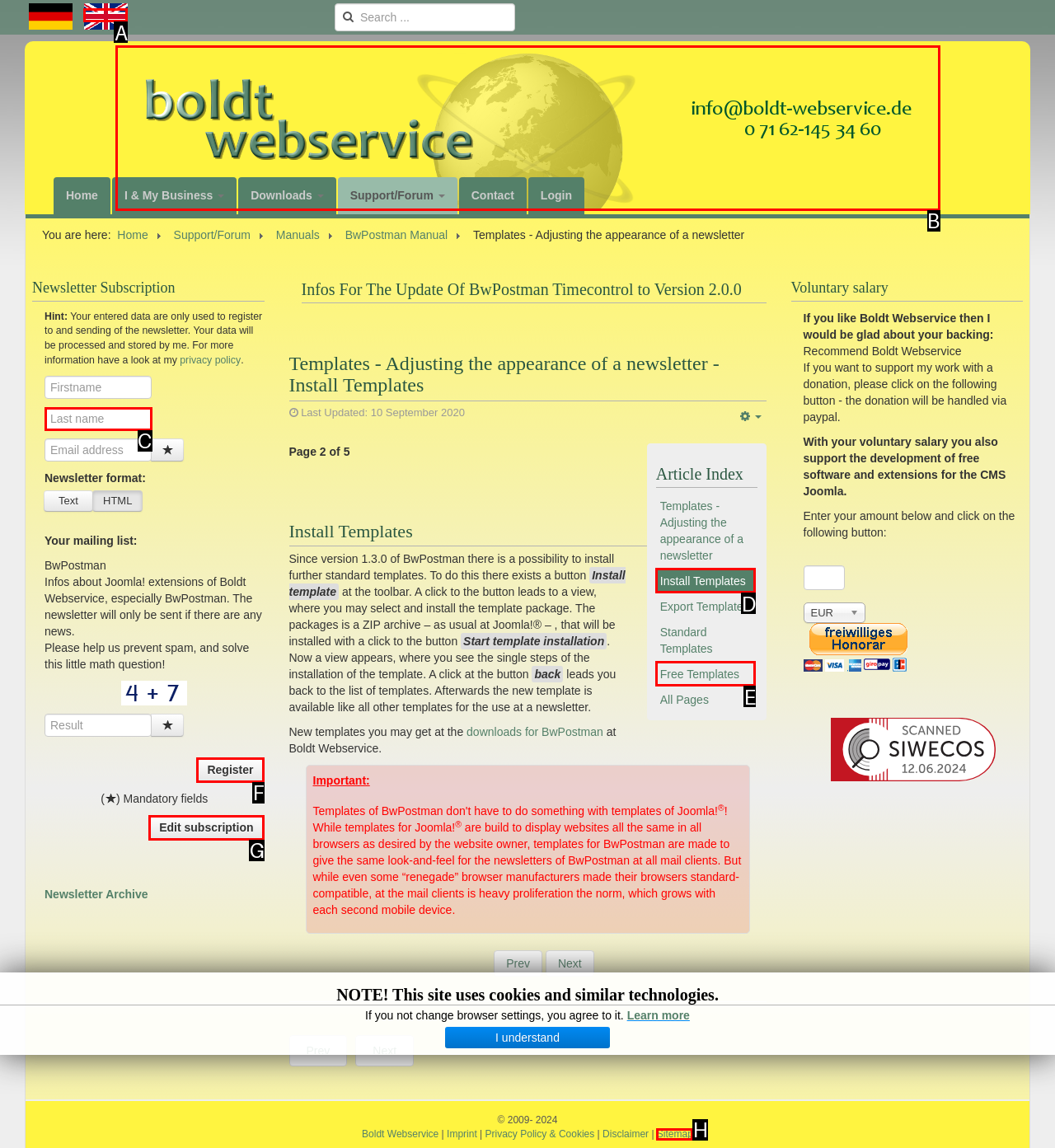Match the option to the description: collaborative divorce process
State the letter of the correct option from the available choices.

None